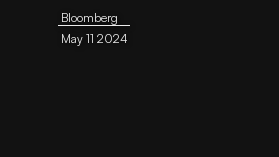Analyze the image and describe all the key elements you observe.

The image features a simple, minimalist design showcasing the text "Bloomberg" prominently at the top, followed by the date "May 11, 2024." The background is dark, emphasizing the stark contrast and making the text stand out clearly. This visual likely represents a publication or an article from Bloomberg, indicating a focus on timely and relevant news related to sustainability and finance. The layout suggests a modern and professional aesthetic, typical of Bloomberg's branding in the media landscape.